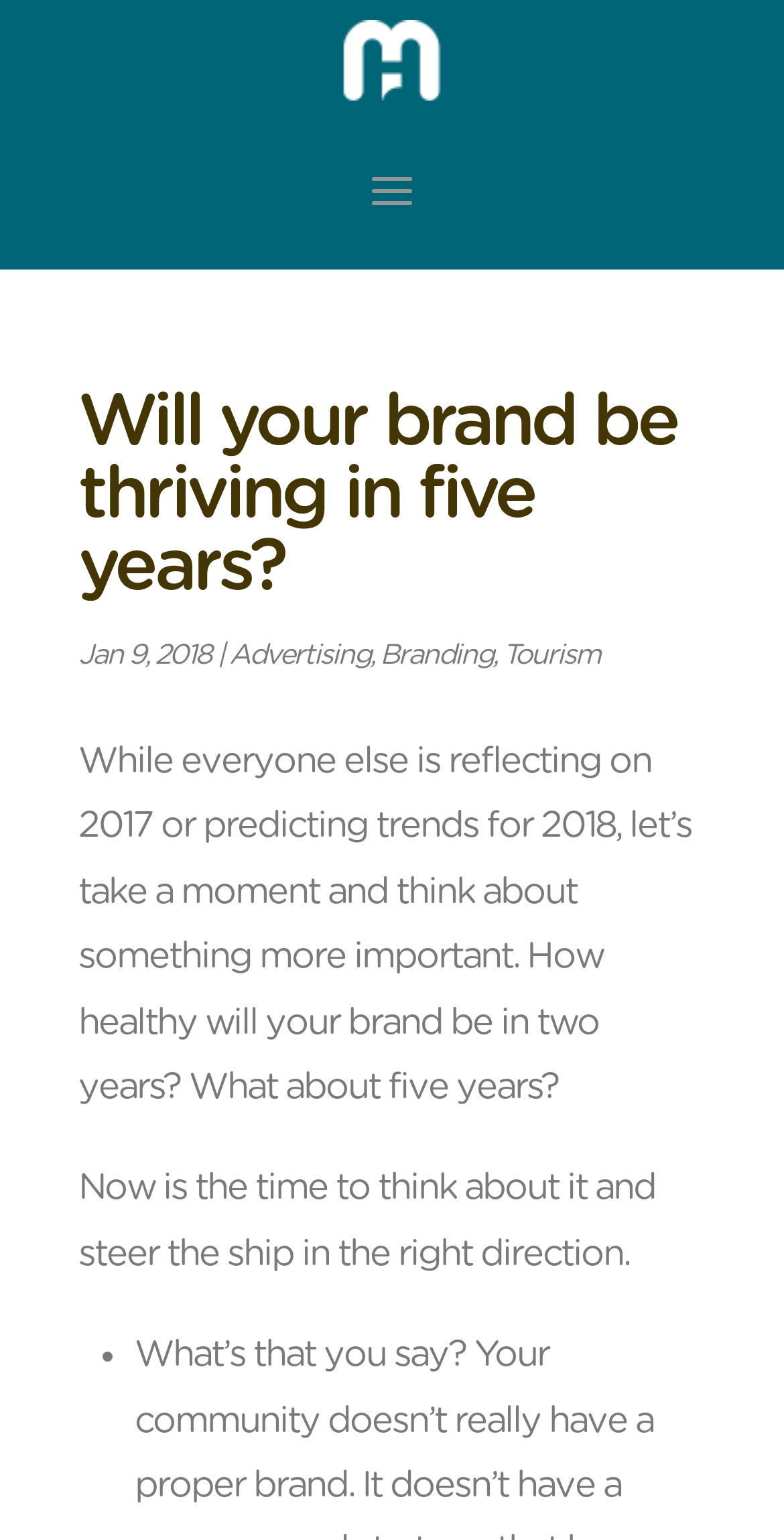Use a single word or phrase to answer the question:
What is the tone of the article?

Reflective